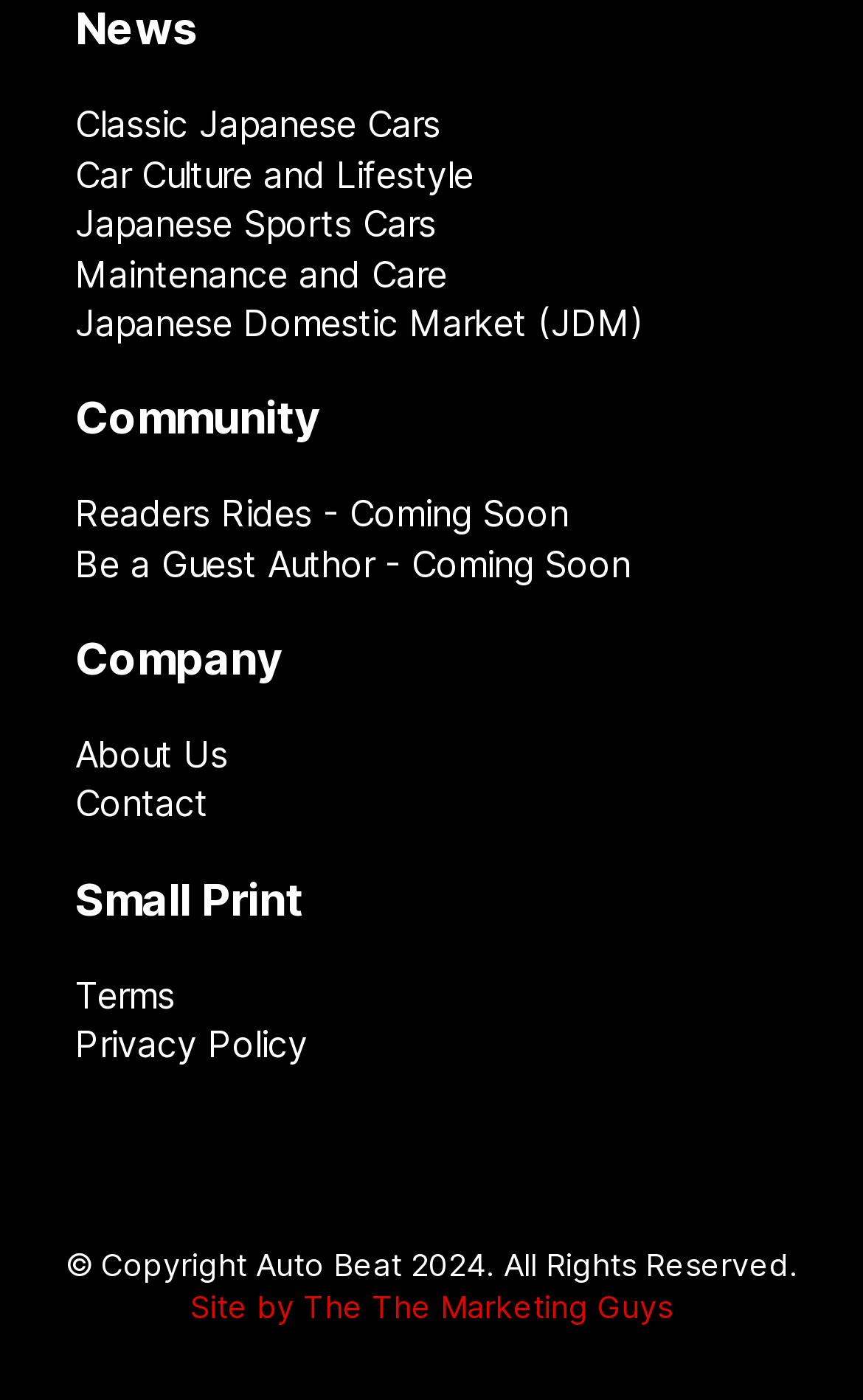What is the focus of the 'News' section?
Using the visual information, reply with a single word or short phrase.

Car Culture and Lifestyle